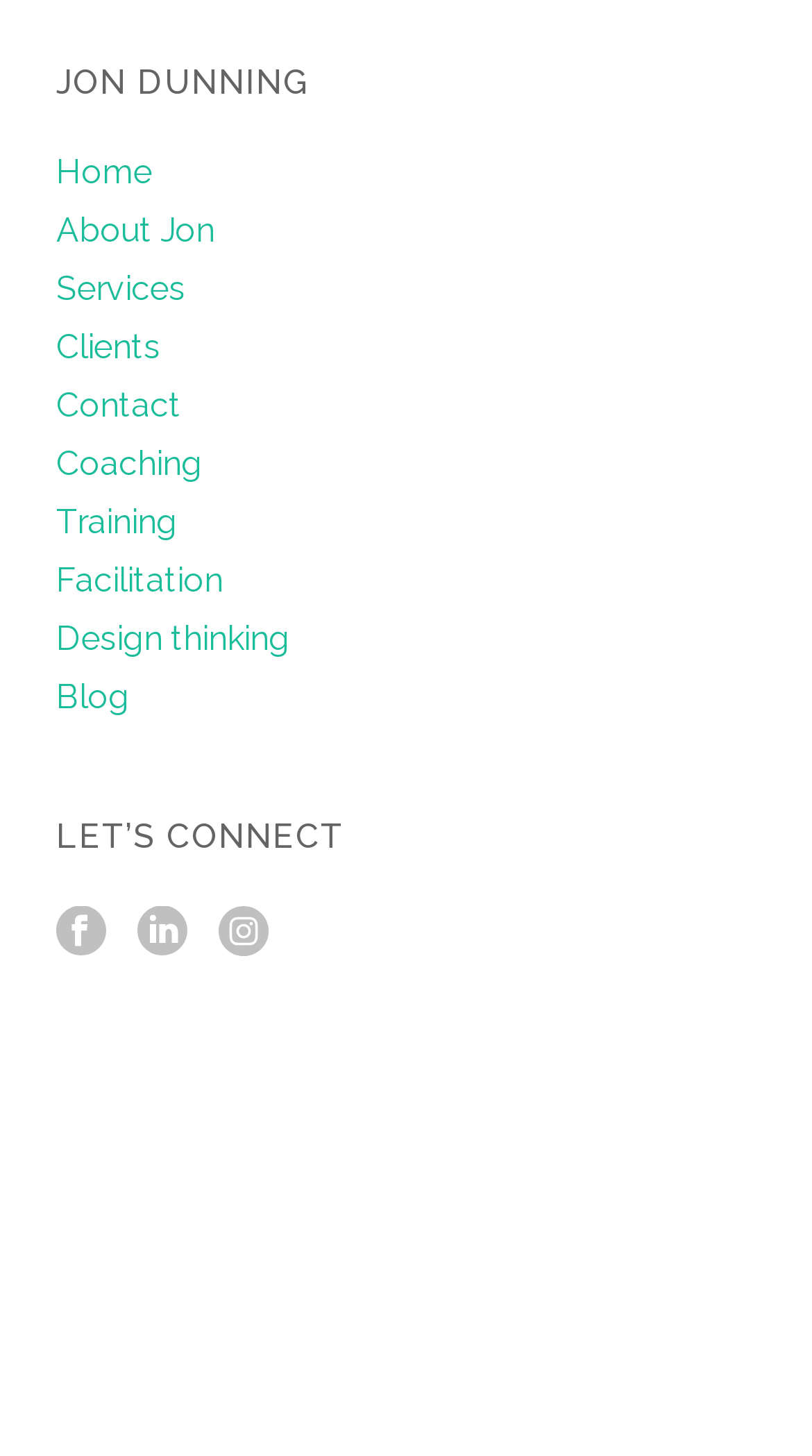Identify the bounding box coordinates of the specific part of the webpage to click to complete this instruction: "Follow Us on facebook".

[0.069, 0.623, 0.131, 0.661]